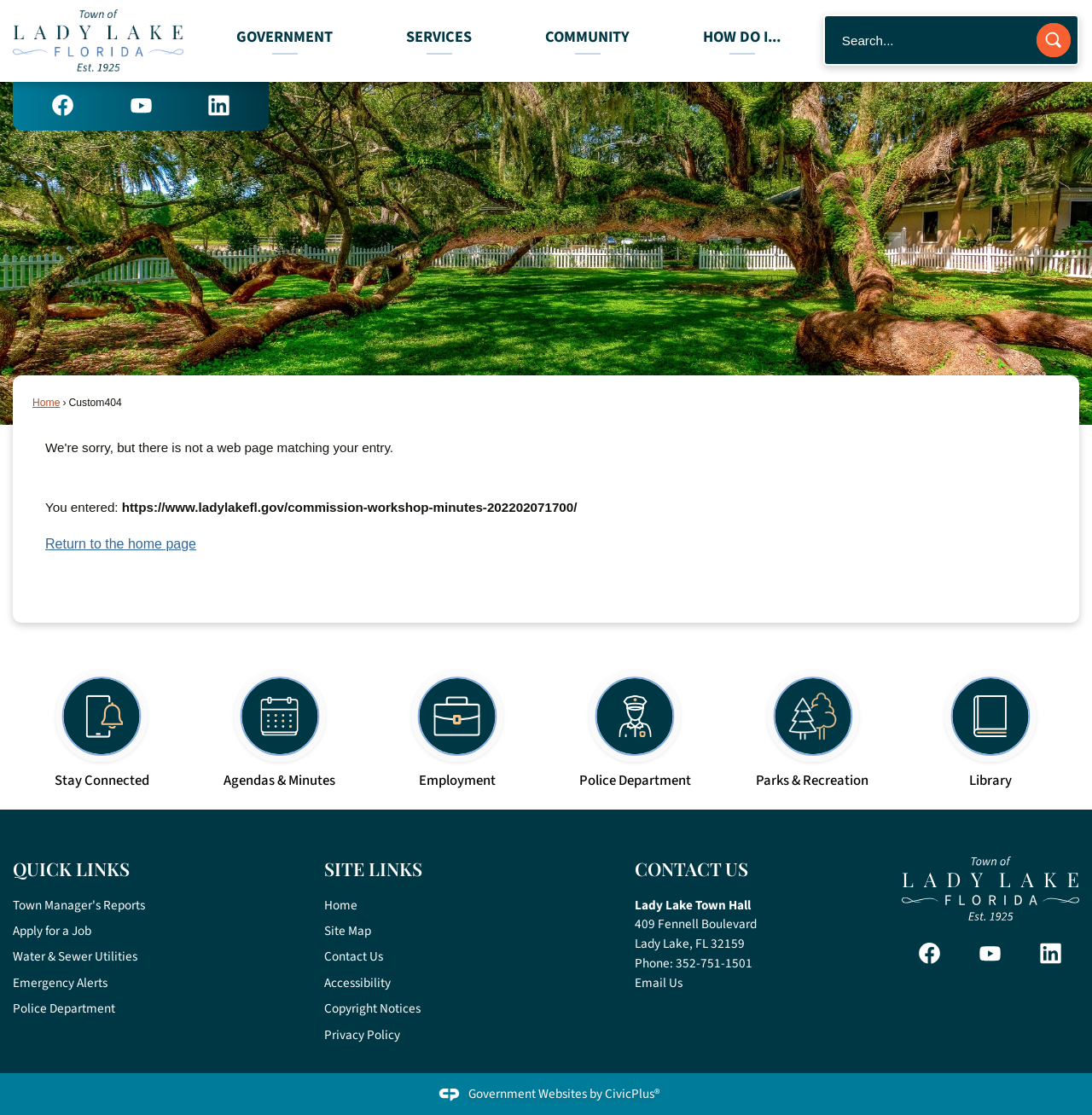Identify the bounding box for the element characterized by the following description: "parent_node: Search name="searchField" placeholder="Search..." title="Search..."".

[0.754, 0.013, 0.988, 0.059]